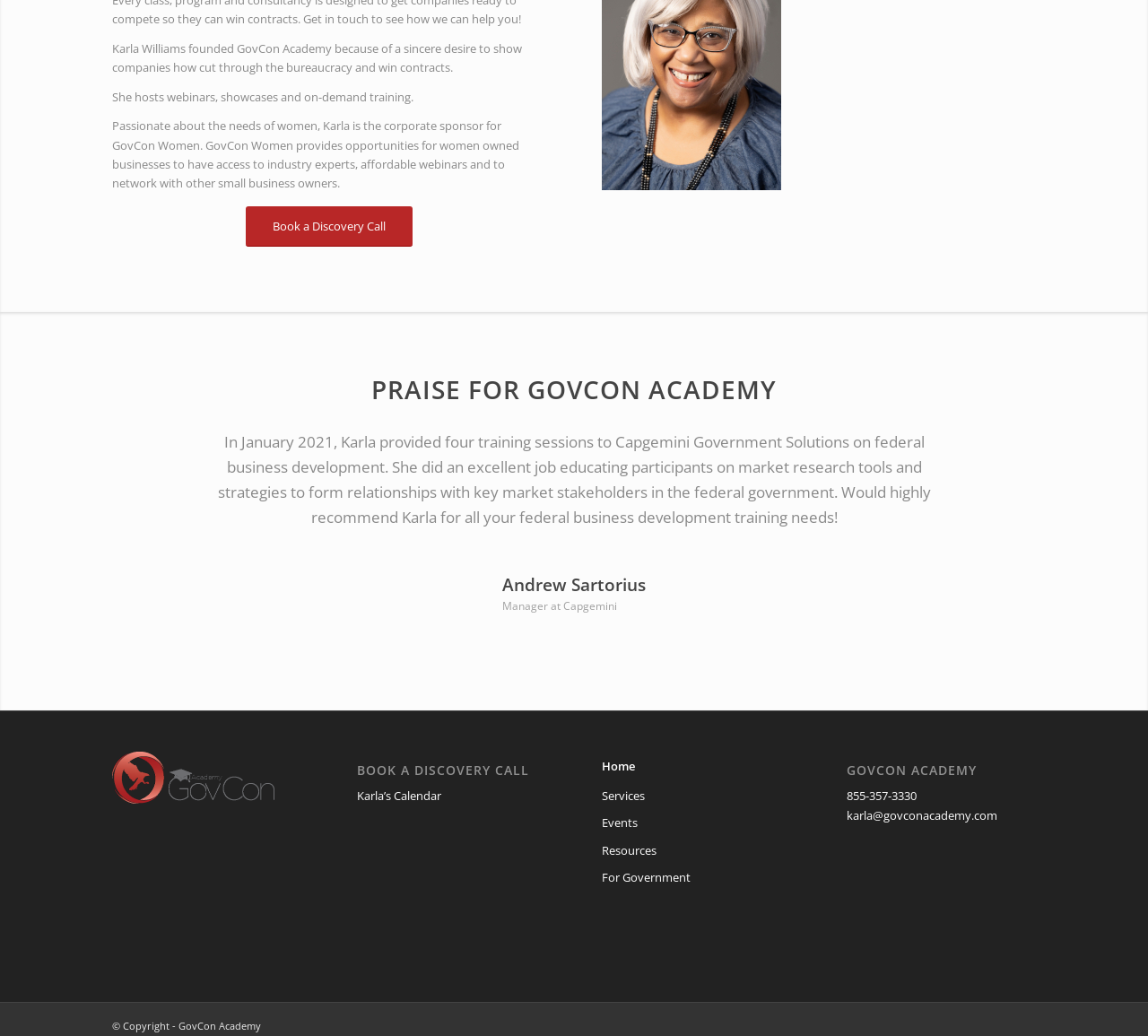Locate the bounding box coordinates of the element that should be clicked to execute the following instruction: "View Karla's calendar".

[0.311, 0.76, 0.384, 0.776]